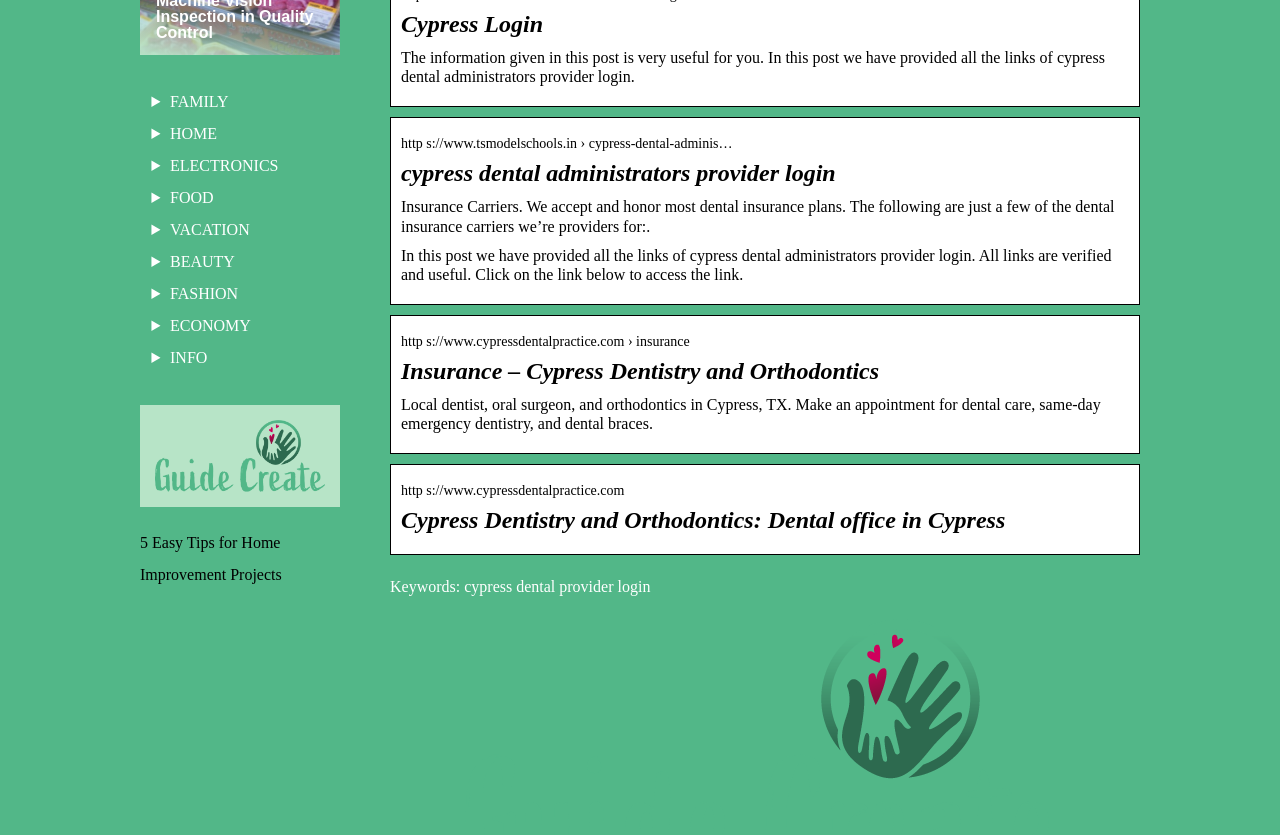What is the image located at [0.121, 0.503, 0.254, 0.589]?
Please give a detailed and elaborate answer to the question based on the image.

The image located at [0.121, 0.503, 0.254, 0.589] does not have a descriptive text or alt tag, making it difficult to determine its content or purpose.